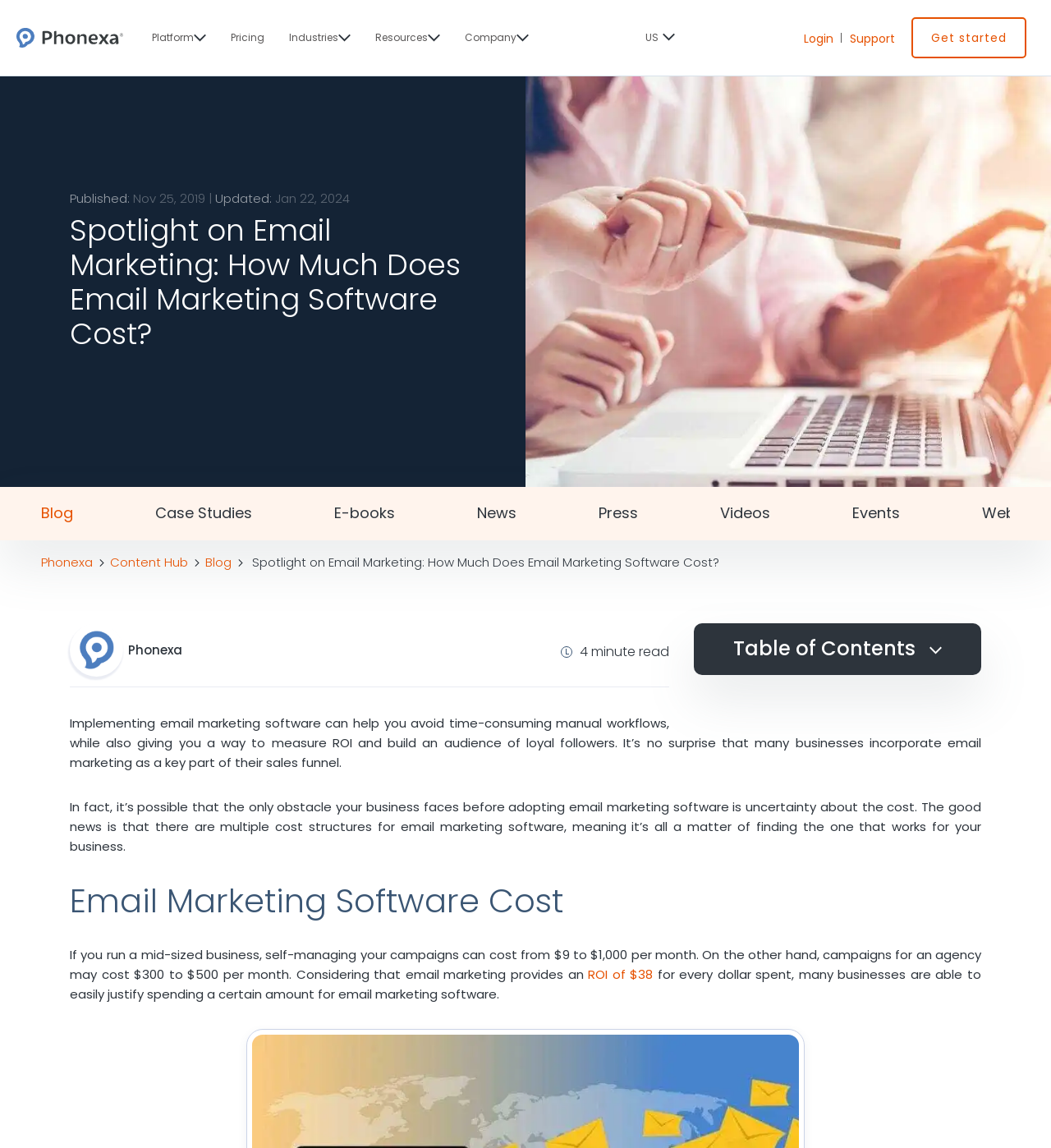What is the company name?
Using the information from the image, give a concise answer in one word or a short phrase.

Phonexa